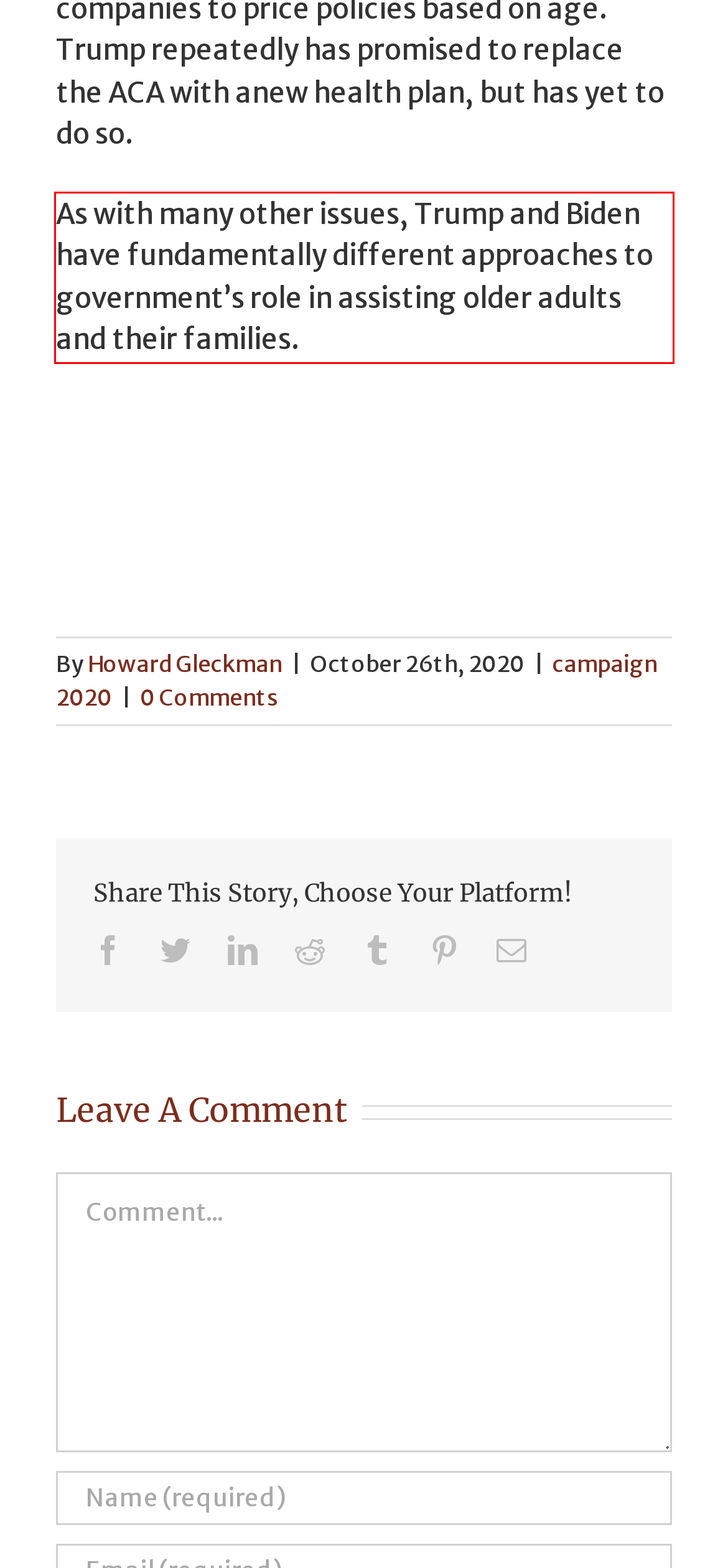You have a screenshot of a webpage with a red bounding box. Identify and extract the text content located inside the red bounding box.

As with many other issues, Trump and Biden have fundamentally different approaches to government’s role in assisting older adults and their families.